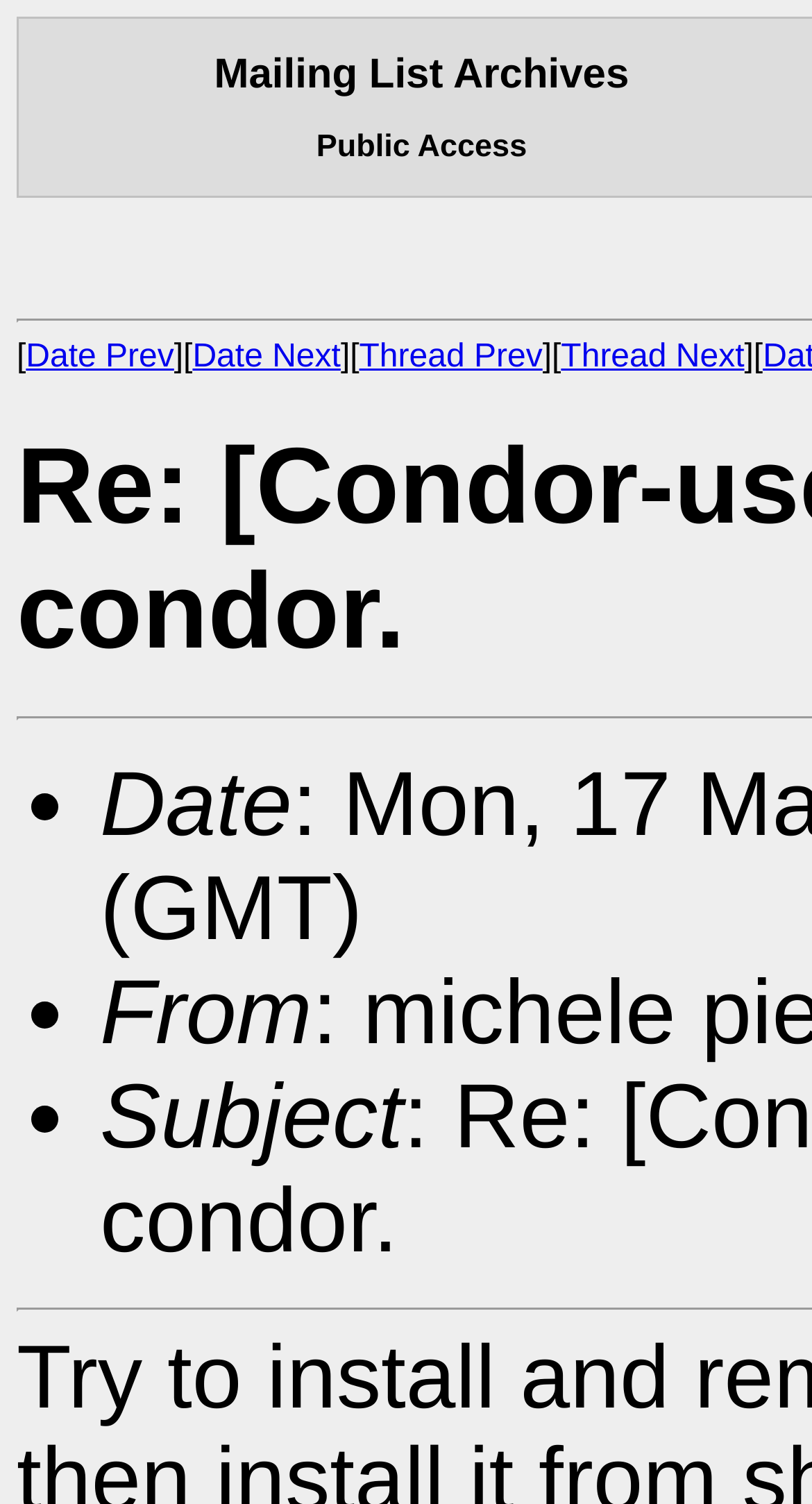How many navigation links are there? Based on the screenshot, please respond with a single word or phrase.

5